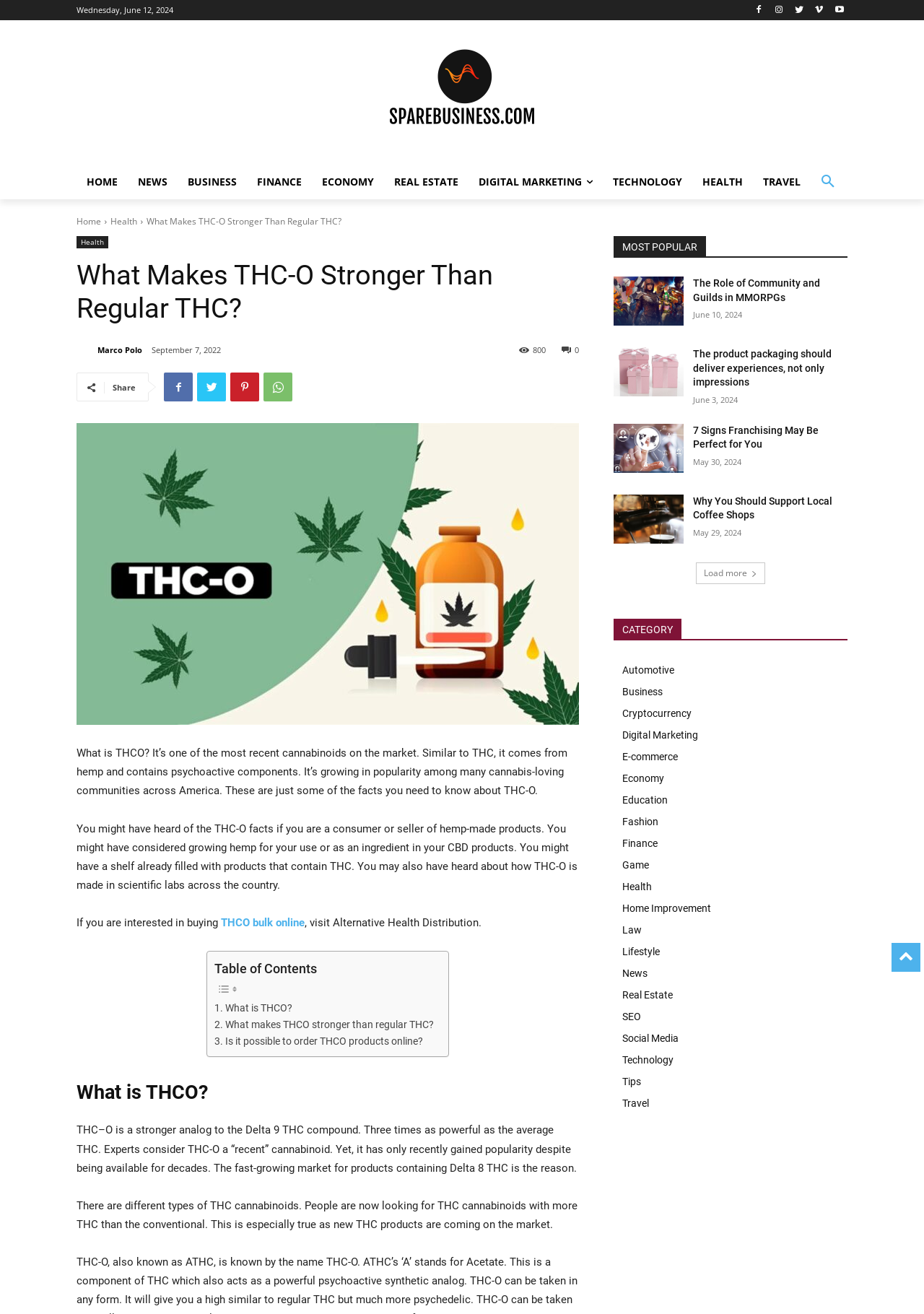Please determine the bounding box coordinates of the section I need to click to accomplish this instruction: "Click the 'HOME' link".

[0.083, 0.125, 0.138, 0.152]